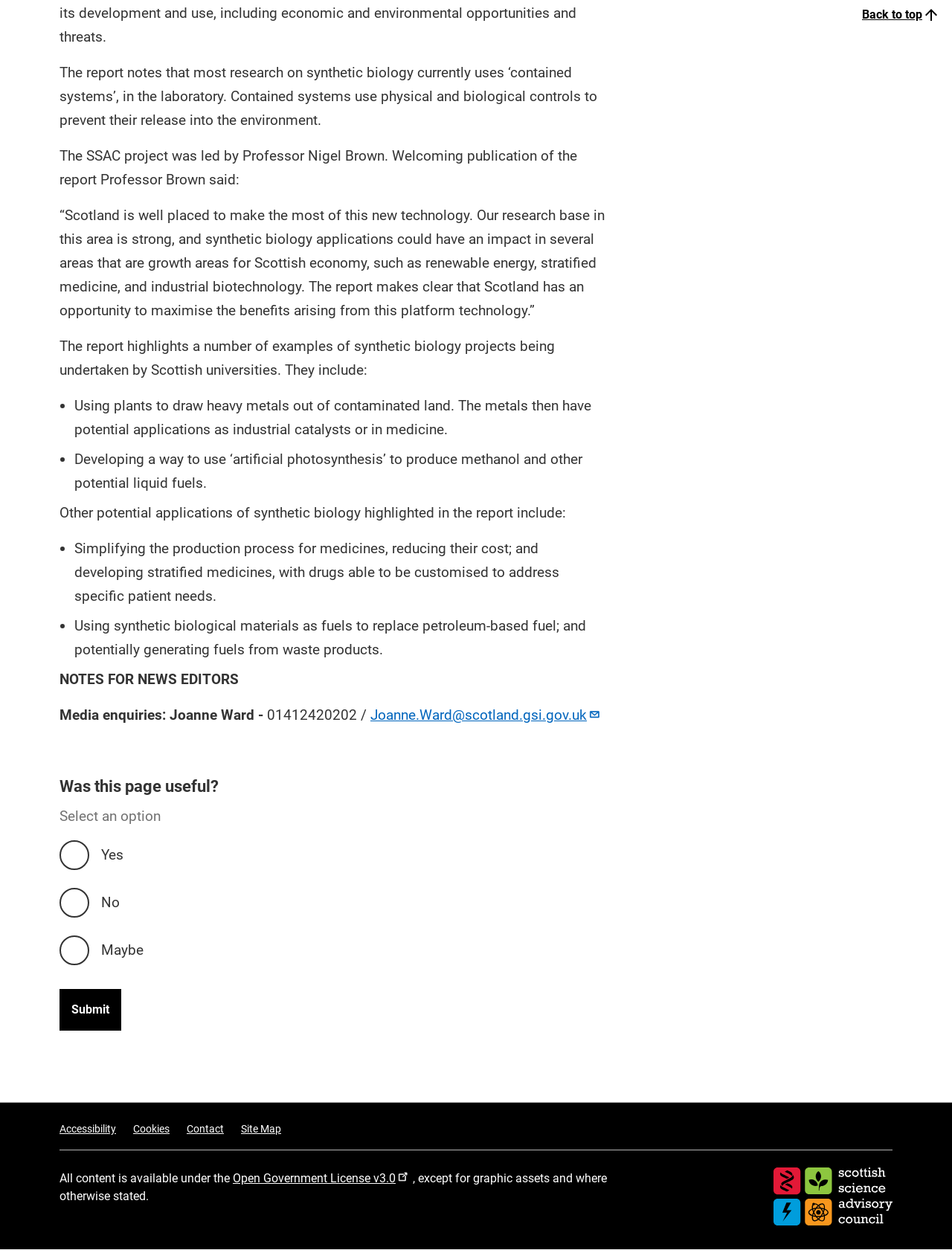Use a single word or phrase to answer the question: 
What is the purpose of the 'Was this page useful?' section?

To gather feedback